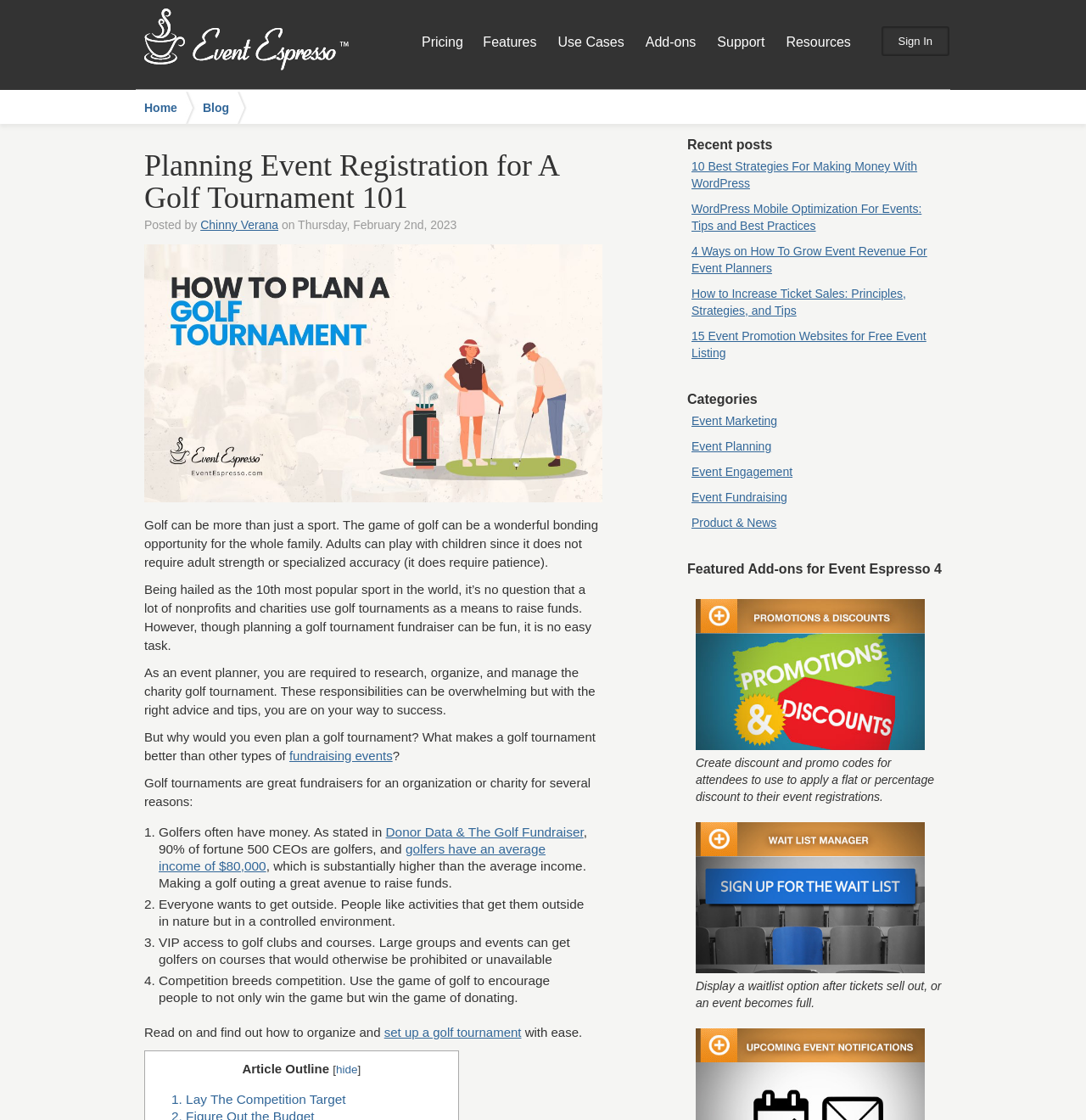Determine the bounding box coordinates of the clickable element necessary to fulfill the instruction: "Click on the 'Pricing' link". Provide the coordinates as four float numbers within the 0 to 1 range, i.e., [left, top, right, bottom].

[0.383, 0.023, 0.435, 0.053]